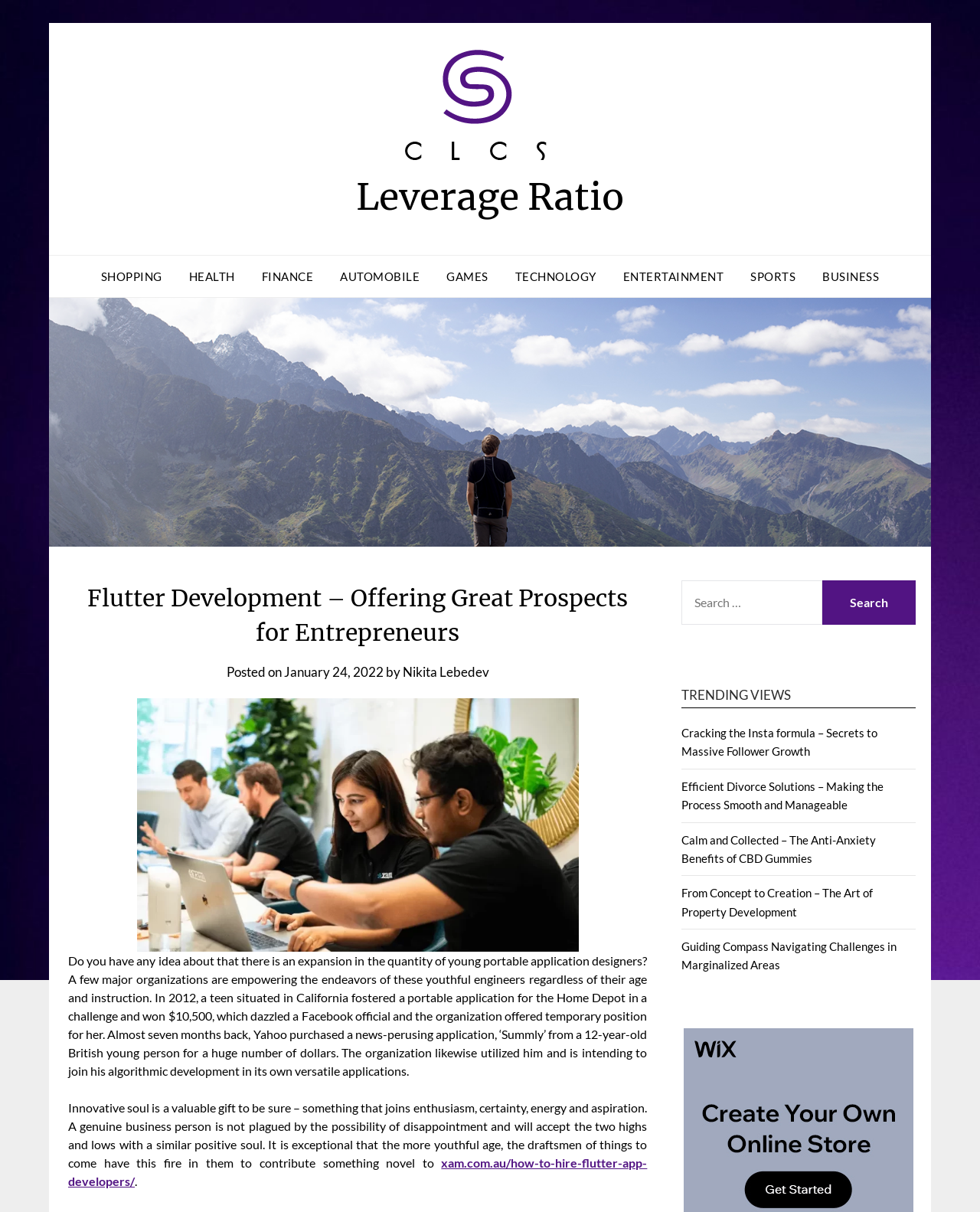Please determine the bounding box coordinates of the clickable area required to carry out the following instruction: "Read the 'Flutter Development – Offering Great Prospects for Entrepreneurs' article". The coordinates must be four float numbers between 0 and 1, represented as [left, top, right, bottom].

[0.07, 0.479, 0.66, 0.536]